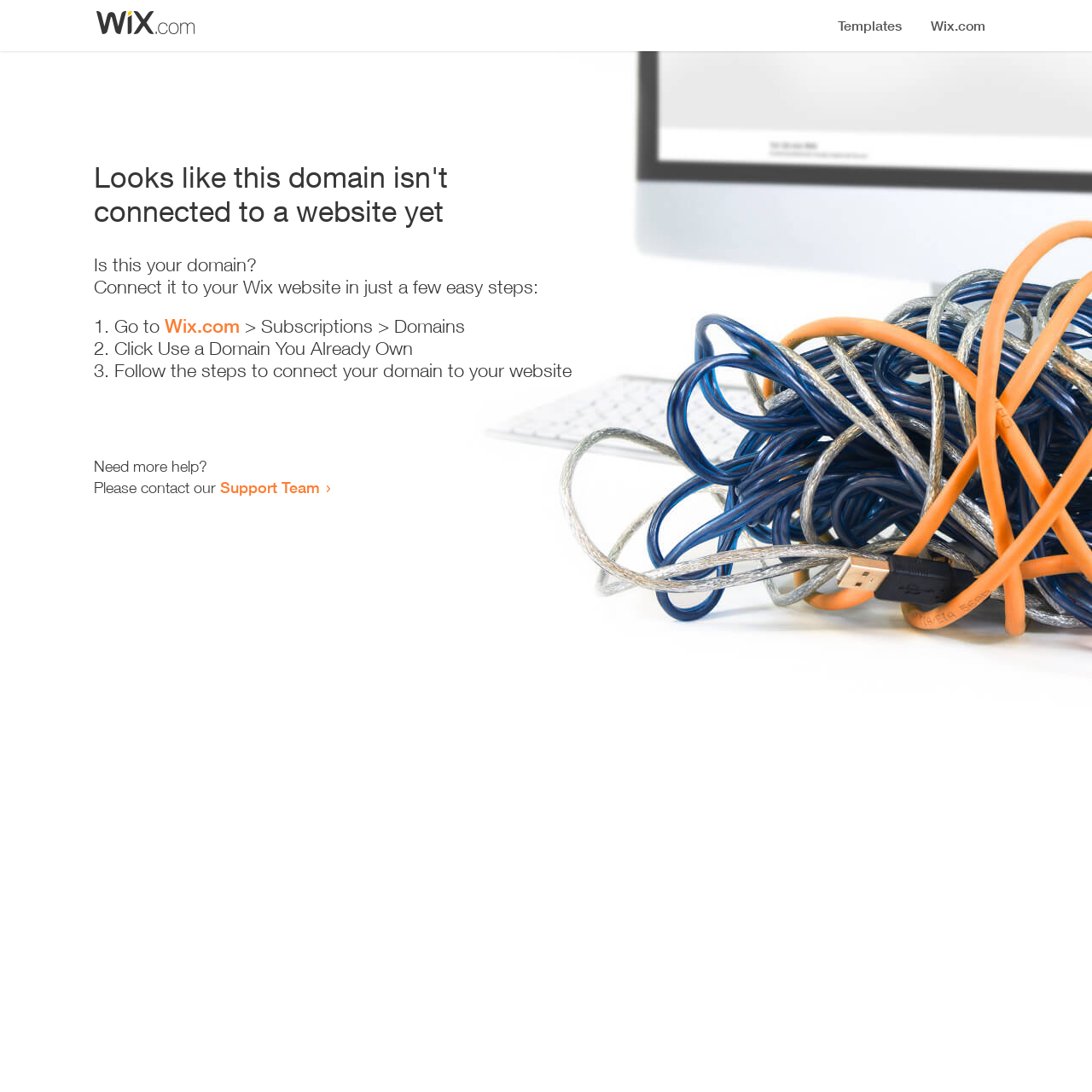Identify the bounding box of the UI element that matches this description: "News".

None